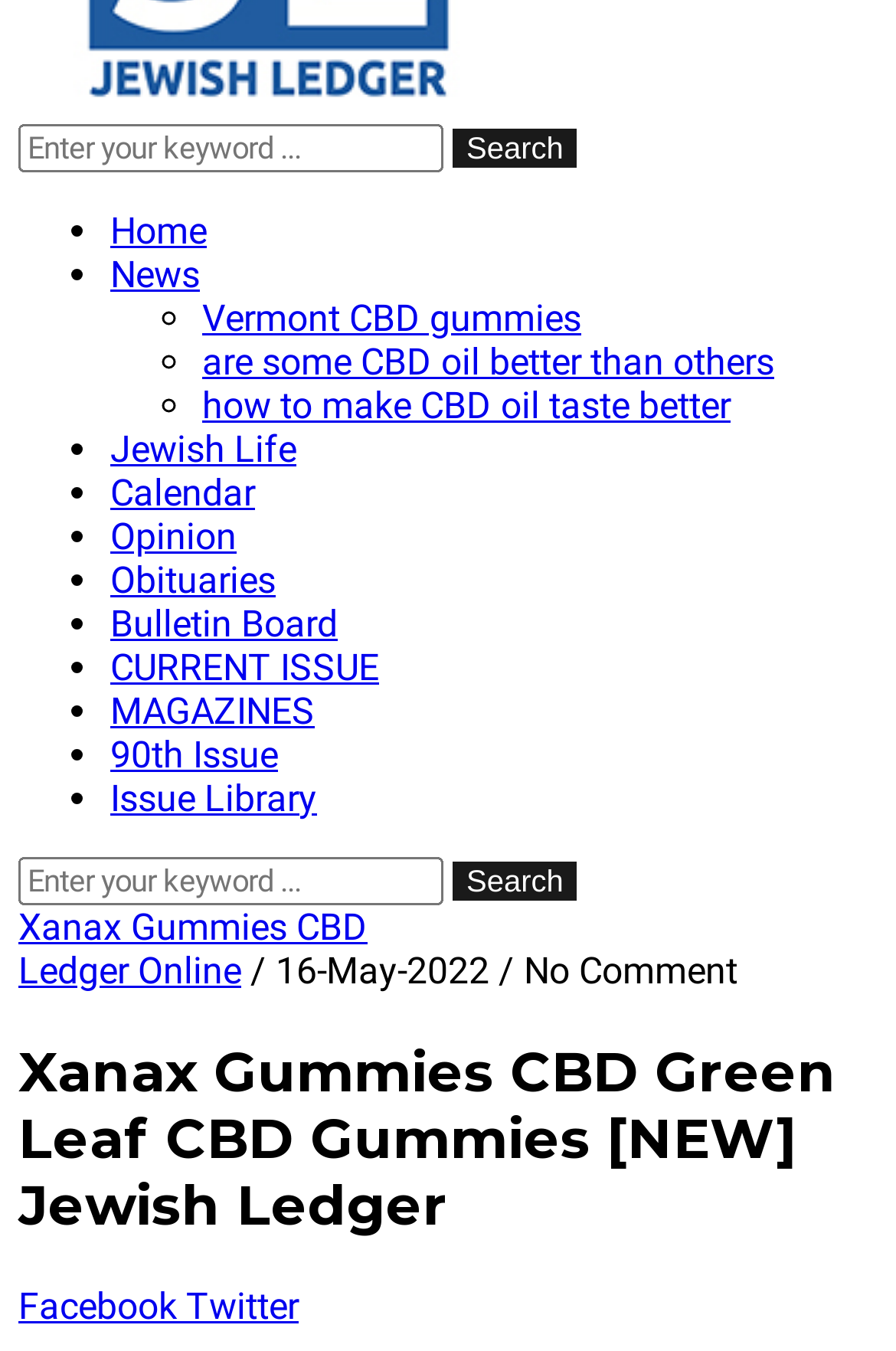Locate the bounding box coordinates of the area that needs to be clicked to fulfill the following instruction: "Search for a keyword". The coordinates should be in the format of four float numbers between 0 and 1, namely [left, top, right, bottom].

[0.021, 0.092, 0.495, 0.127]